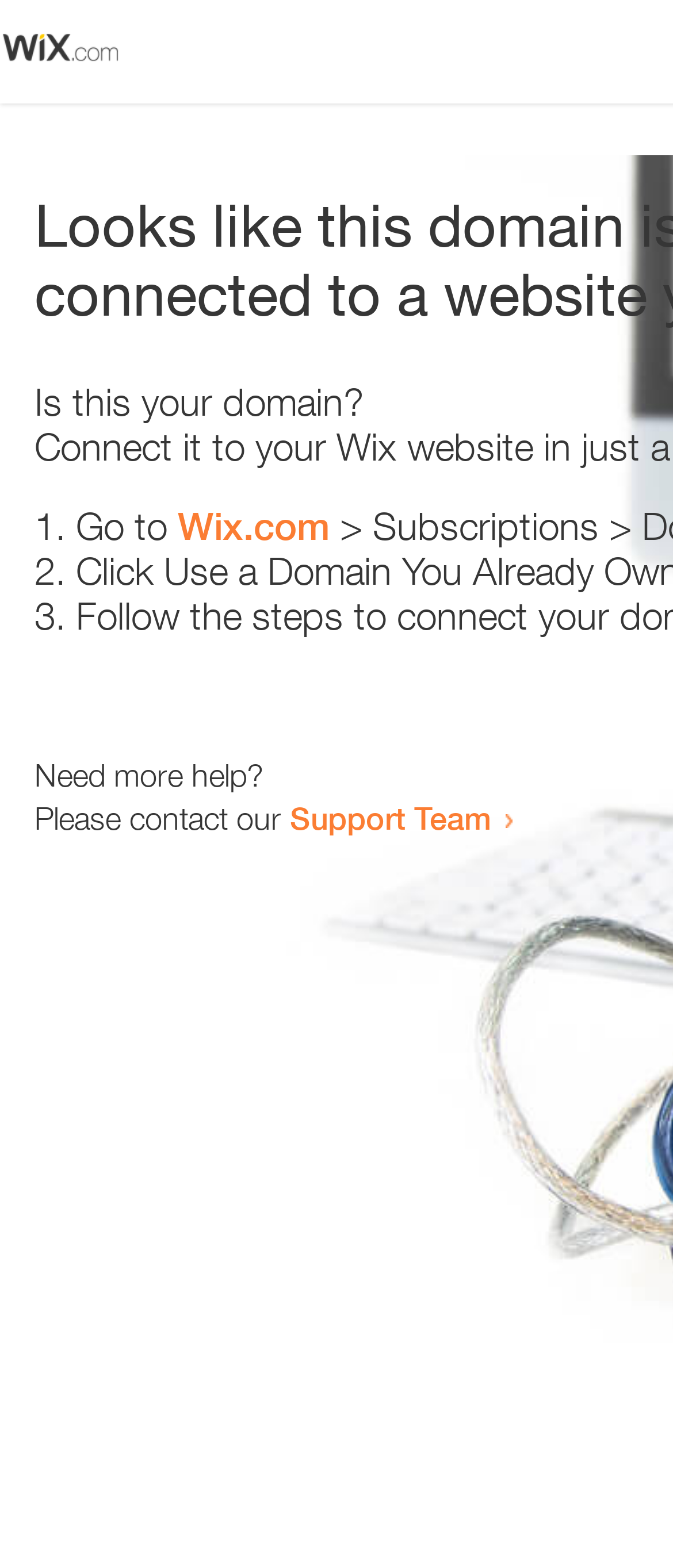Illustrate the webpage's structure and main components comprehensively.

The webpage appears to be an error page, with a small image at the top left corner. Below the image, there is a question "Is this your domain?" in a prominent position. 

To the right of the question, there is a numbered list with three items. The first item starts with "1." and suggests going to "Wix.com". The second item starts with "2." and the third item starts with "3.", but their contents are not specified. 

Below the list, there is a message "Need more help?" followed by a sentence "Please contact our Support Team" with a link to the Support Team. The link is positioned to the right of the sentence.